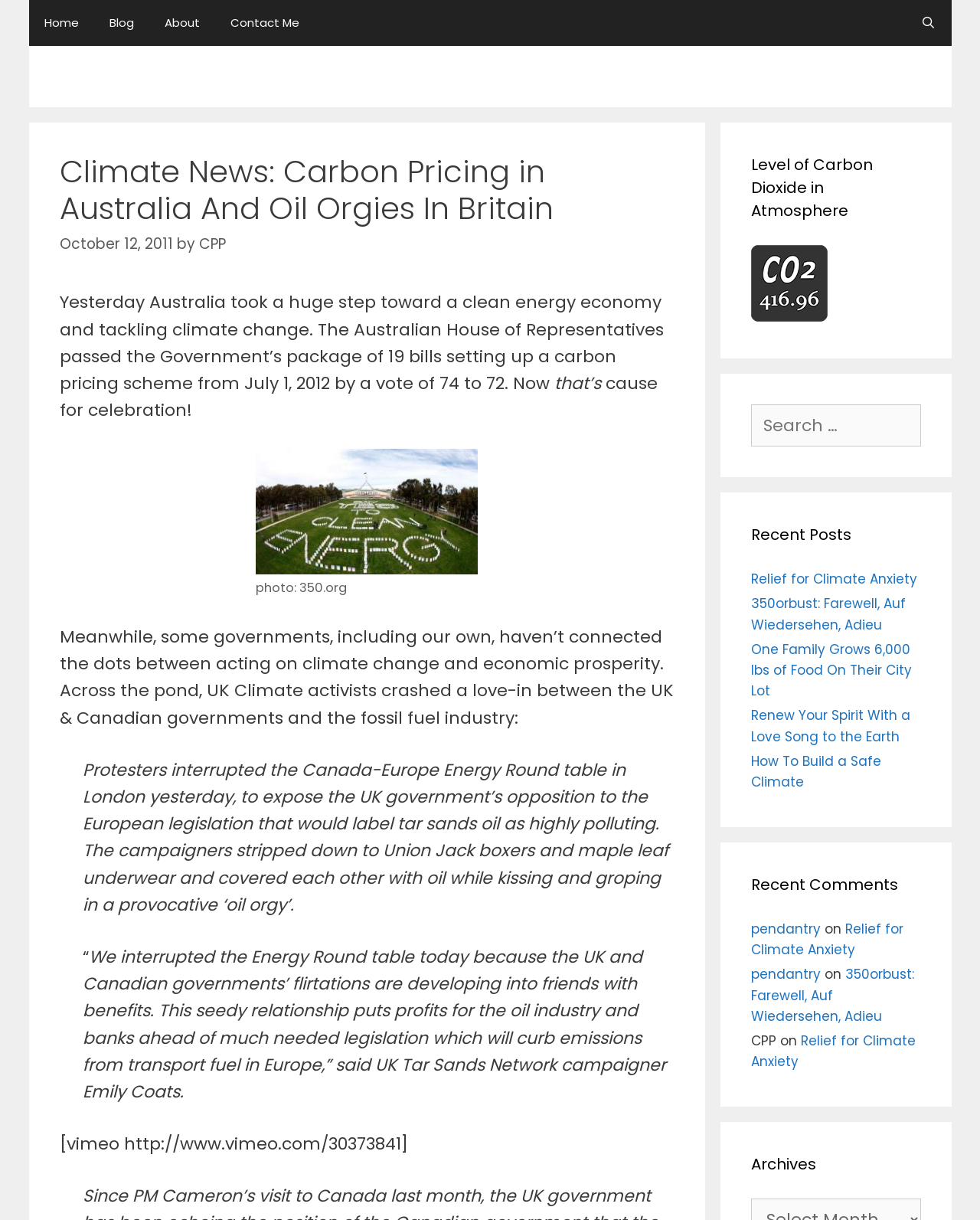Refer to the image and answer the question with as much detail as possible: What is the purpose of the 'Open Search Bar' link?

The 'Open Search Bar' link is likely to open a search bar or a search page, allowing users to search for content on the website. This can be inferred from the label 'Open Search Bar' and the common UI pattern of having a search link or button on a website.